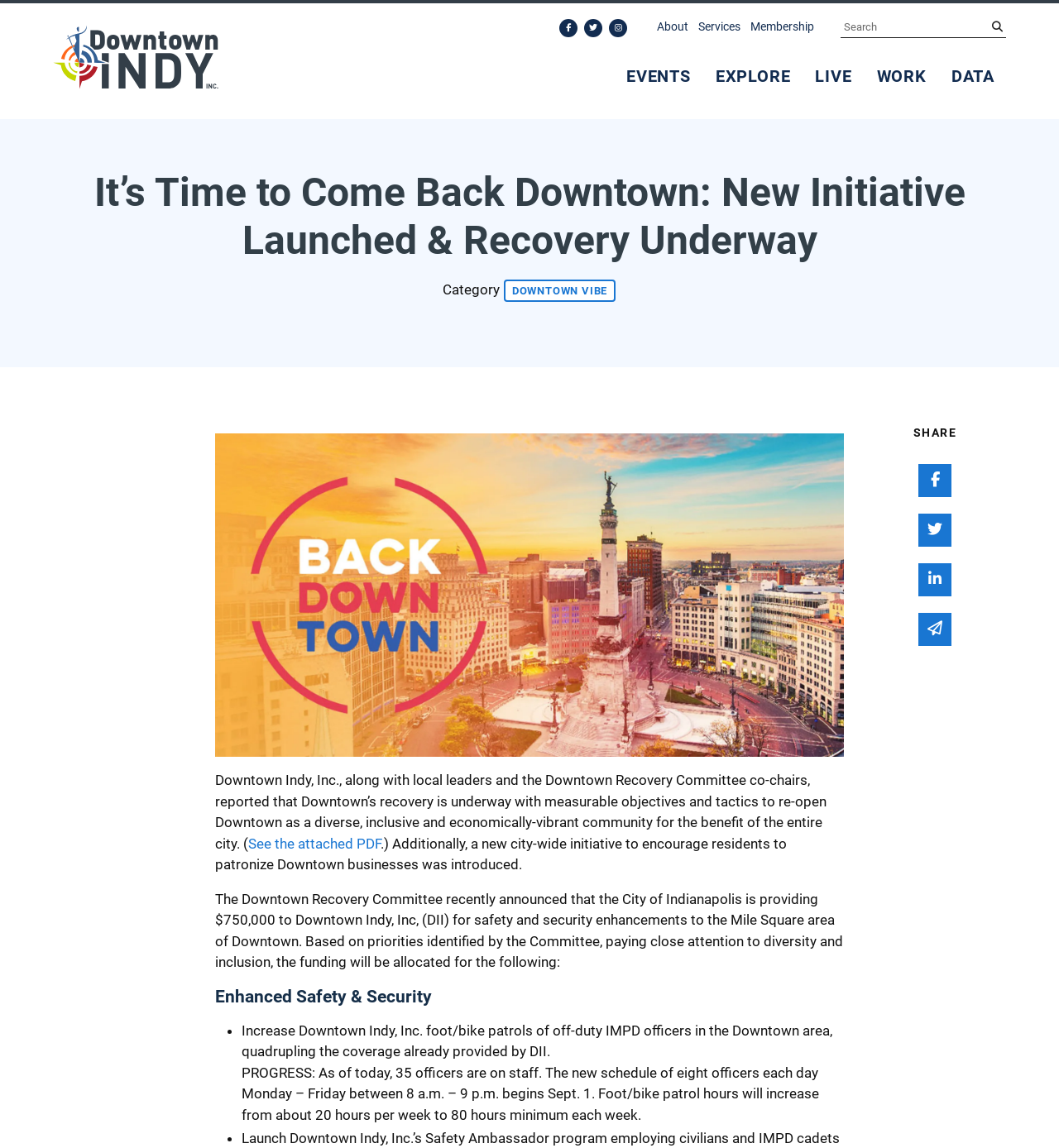Give a one-word or short phrase answer to this question: 
What is the name of the organization launching a new initiative?

Downtown Indy, Inc.